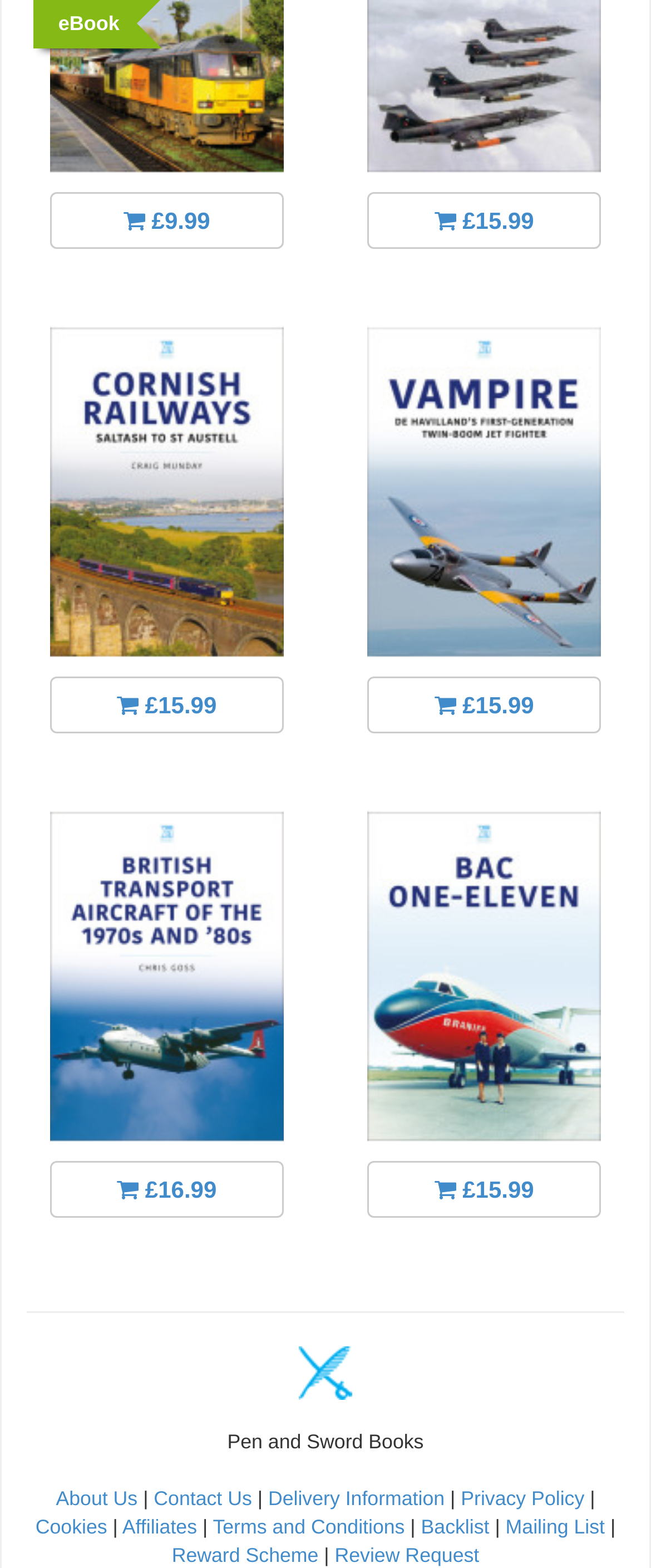Please specify the bounding box coordinates of the clickable section necessary to execute the following command: "Go to About Us page".

[0.086, 0.948, 0.211, 0.963]